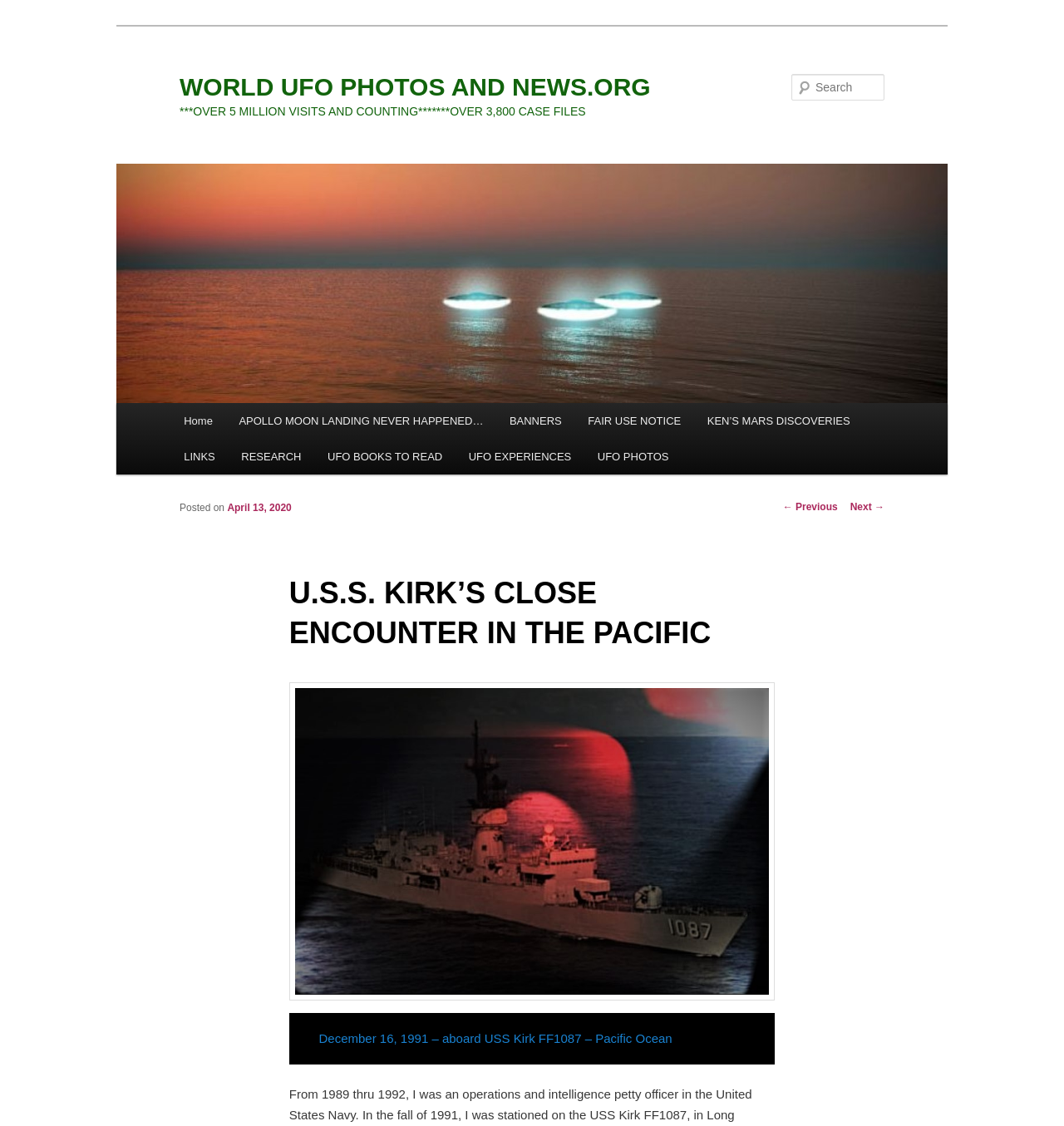Please specify the bounding box coordinates for the clickable region that will help you carry out the instruction: "Visit the home page".

[0.16, 0.358, 0.212, 0.39]